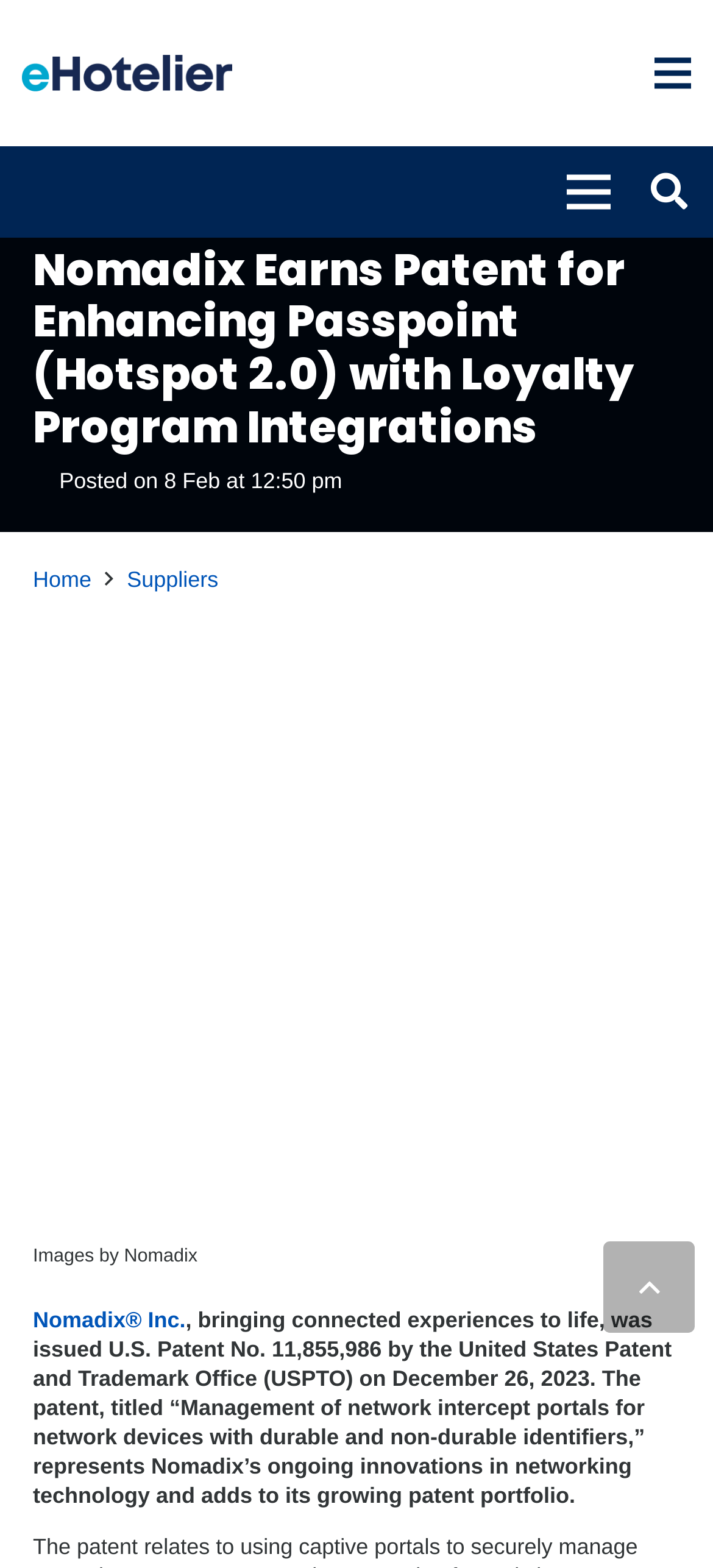Identify the bounding box coordinates of the clickable region required to complete the instruction: "View the Nomadix image". The coordinates should be given as four float numbers within the range of 0 and 1, i.e., [left, top, right, bottom].

[0.046, 0.436, 0.815, 0.785]